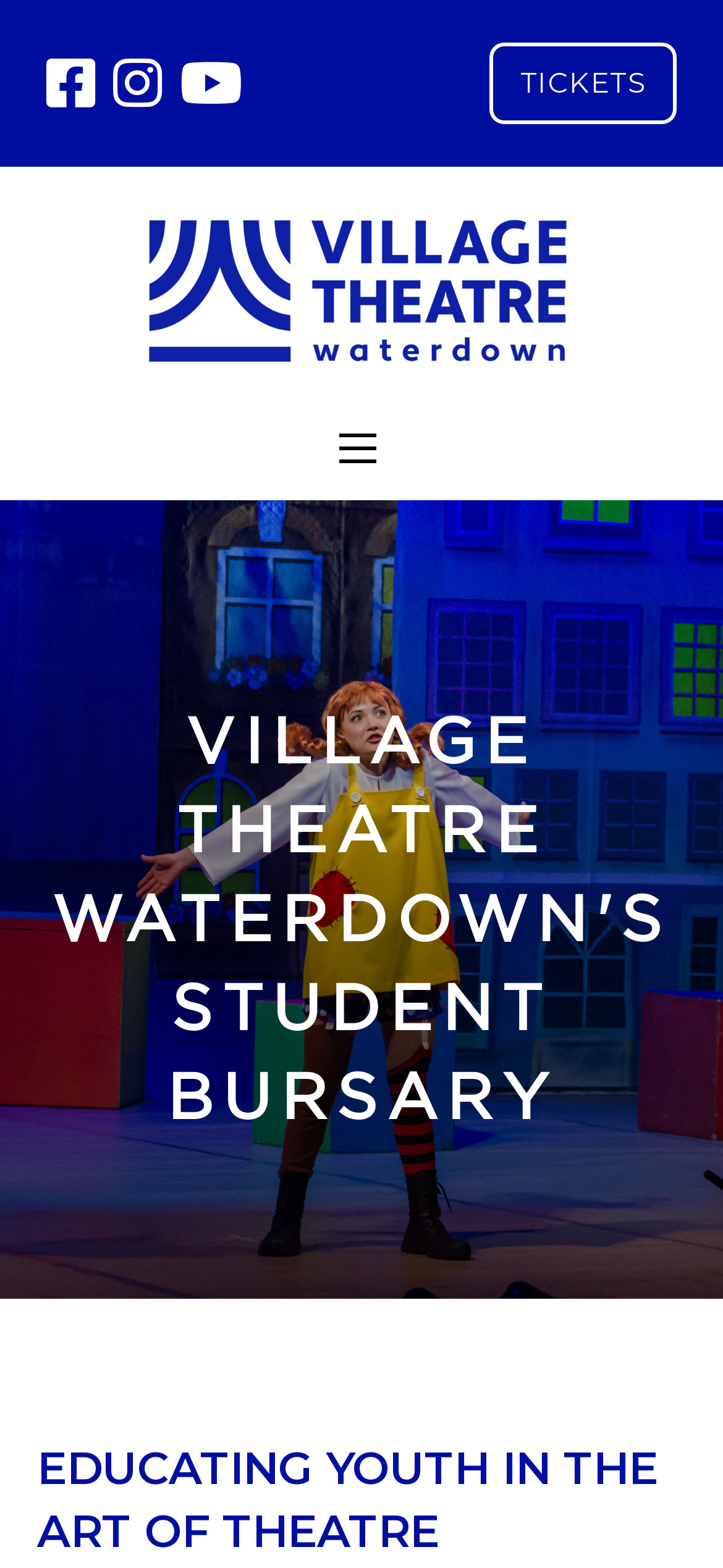What is the position of the 'TICKETS' link on the webpage?
Offer a detailed and full explanation in response to the question.

By analyzing the bounding box coordinates of the 'TICKETS' link, [0.676, 0.027, 0.936, 0.079], it can be determined that the link is located at the top-right corner of the webpage.